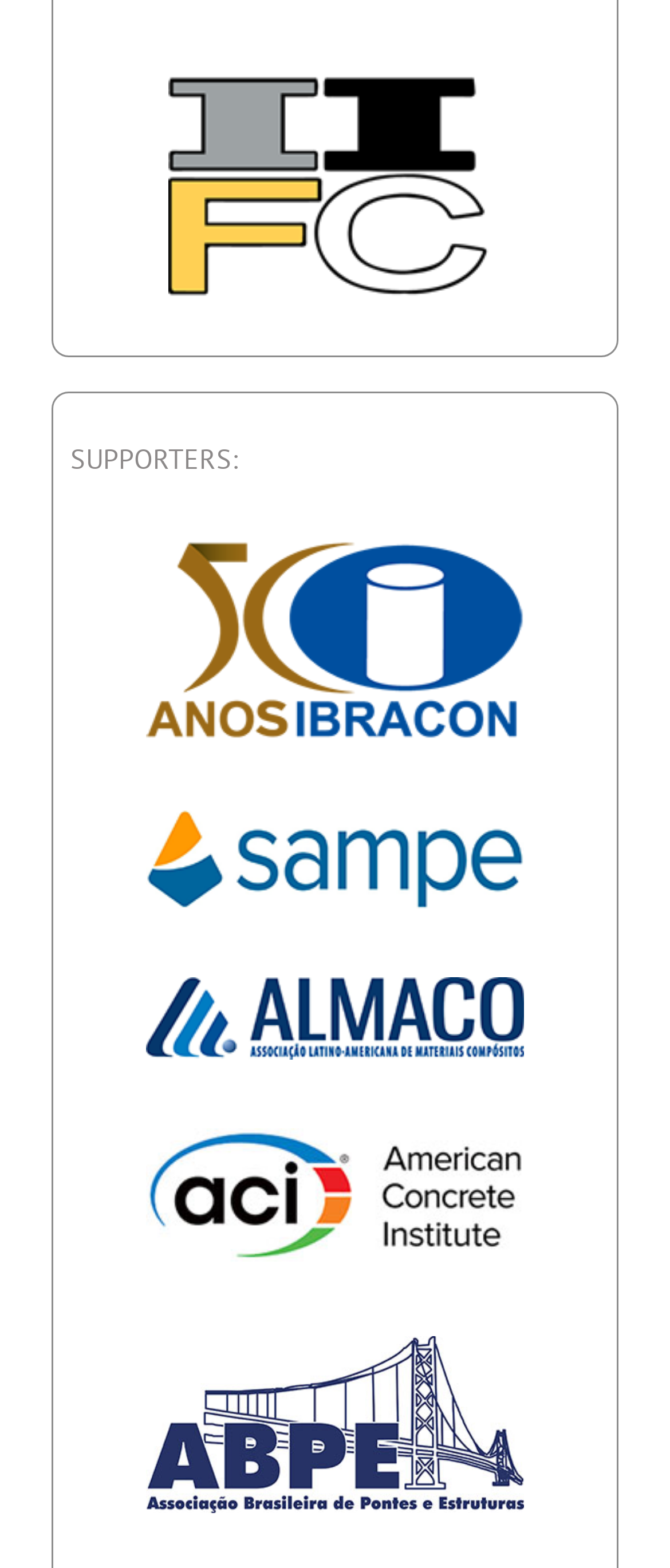Identify the bounding box coordinates for the UI element described as follows: "alt="logo_ACI.jpg"". Ensure the coordinates are four float numbers between 0 and 1, formatted as [left, top, right, bottom].

[0.218, 0.72, 0.782, 0.808]